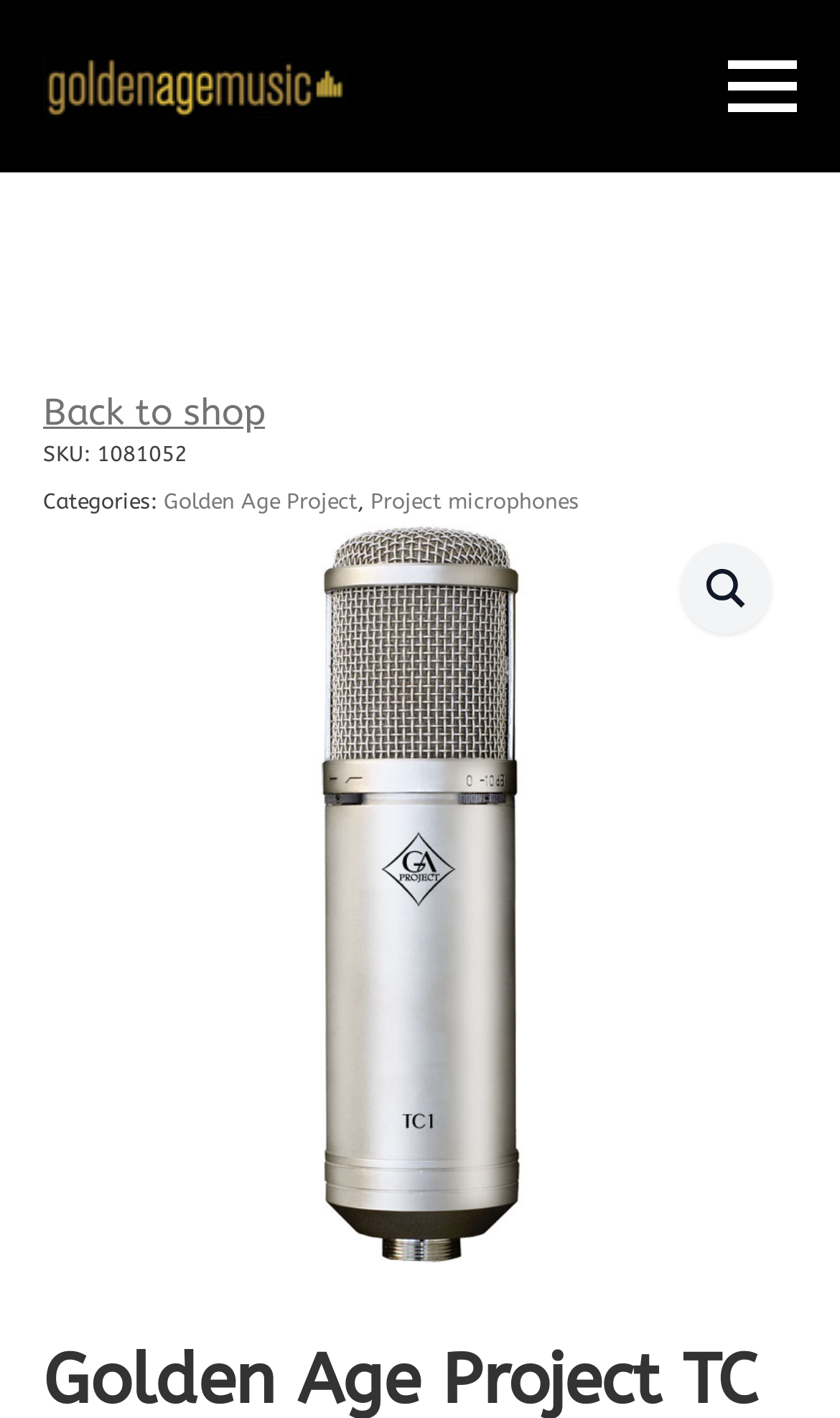Identify the bounding box for the UI element that is described as follows: "Privacy Policy".

None